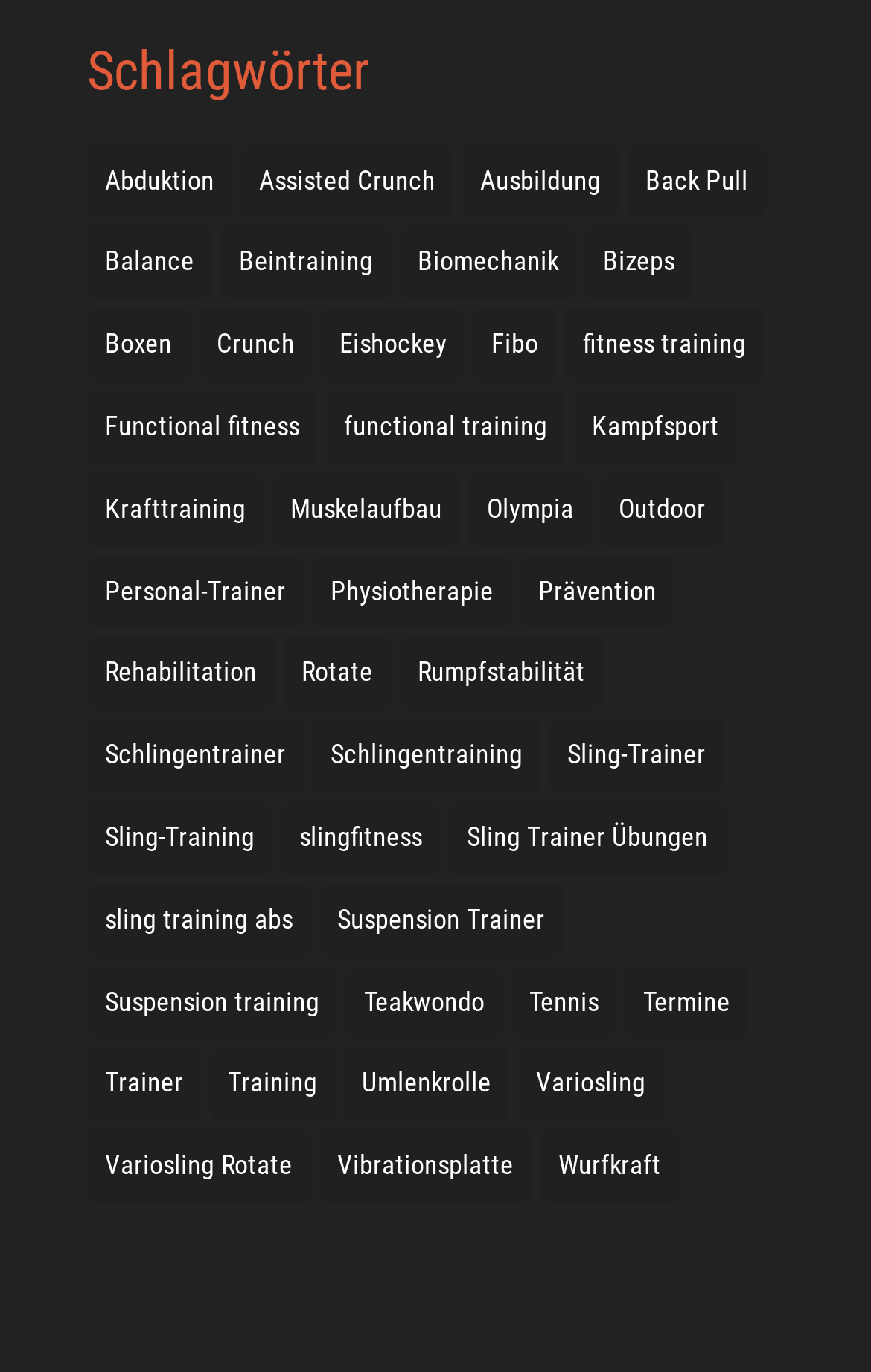Determine the bounding box of the UI component based on this description: "Sling Trainer Übungen". The bounding box coordinates should be four float values between 0 and 1, i.e., [left, top, right, bottom].

[0.515, 0.584, 0.833, 0.637]